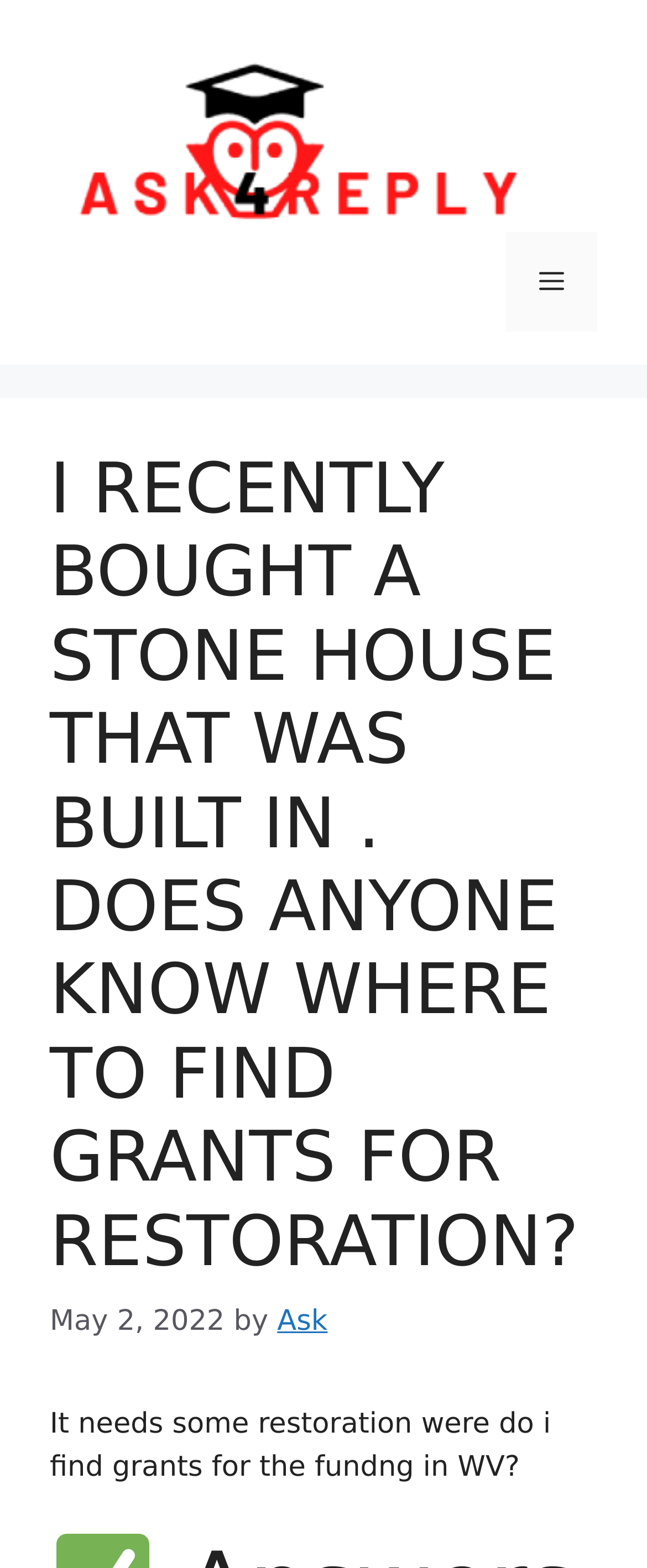Answer the question using only one word or a concise phrase: What is the location mentioned in the post?

WV